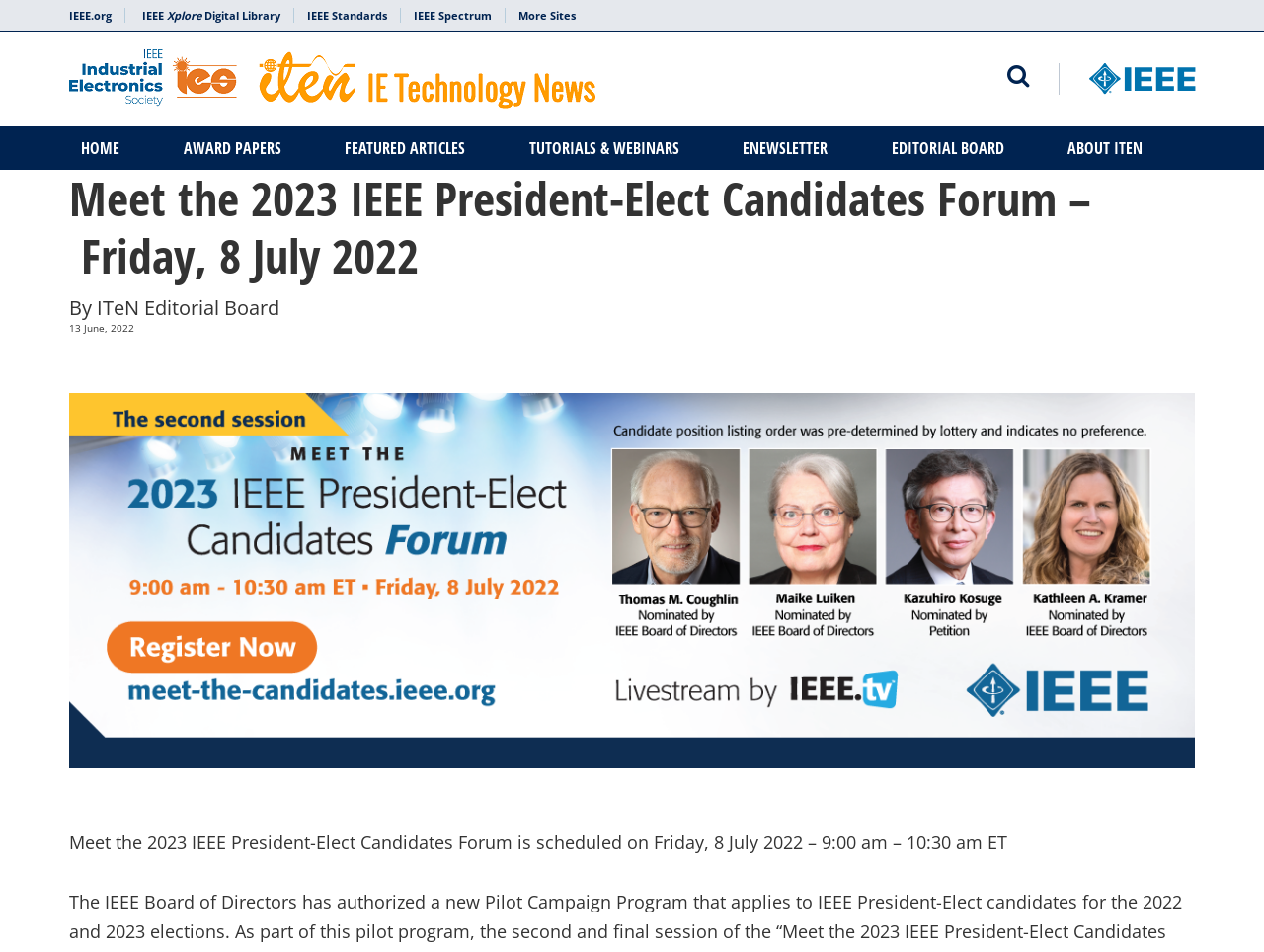Locate the UI element described as follows: "IEEE Xplore Digital Library". Return the bounding box coordinates as four float numbers between 0 and 1 in the order [left, top, right, bottom].

[0.102, 0.008, 0.233, 0.024]